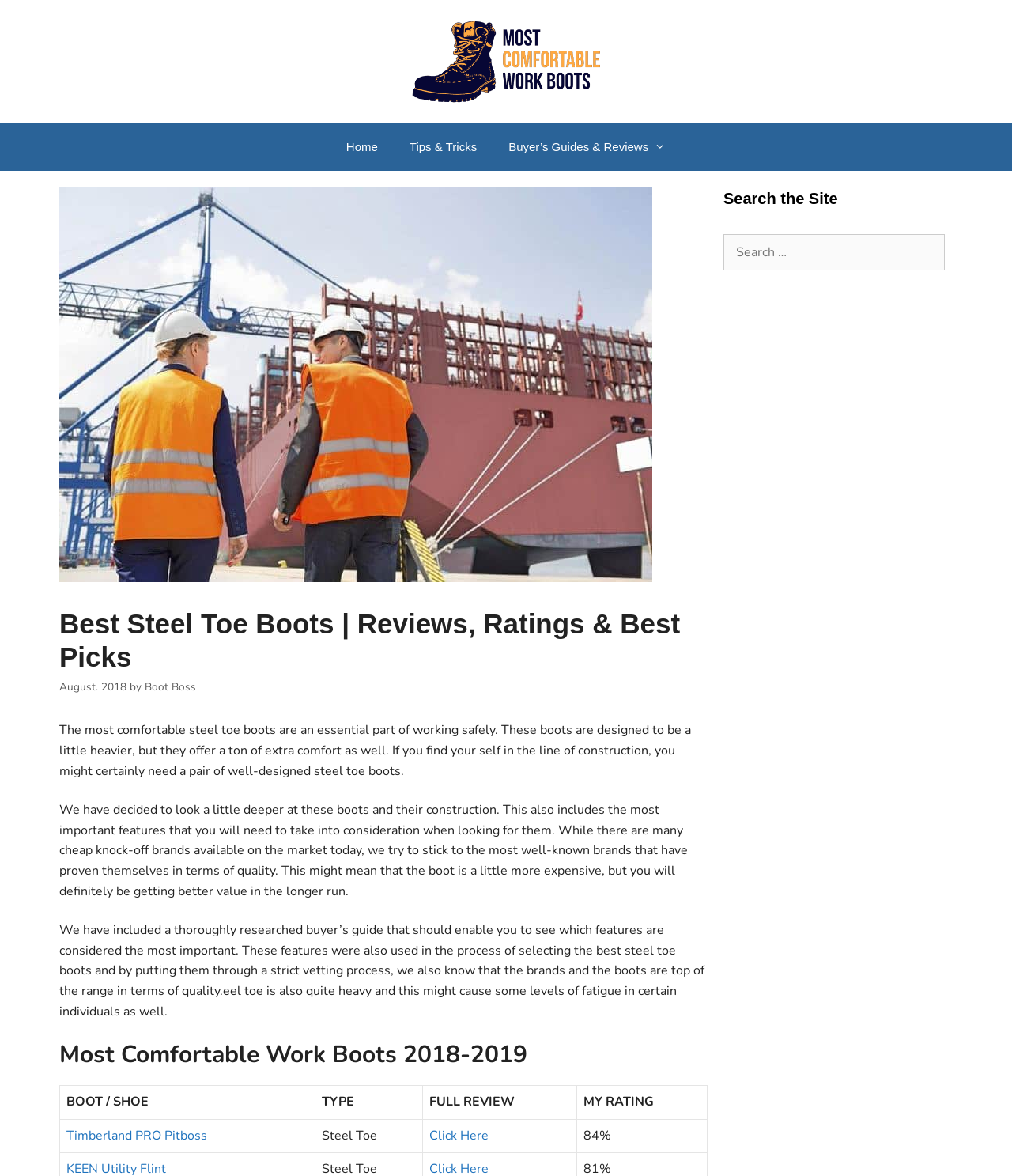How many columns are in the table?
Please answer the question as detailed as possible.

By examining the table structure, I can see that there are four column headers: 'BOOT / SHOE', 'TYPE', 'FULL REVIEW', and 'MY RATING'. Therefore, there are four columns in the table.